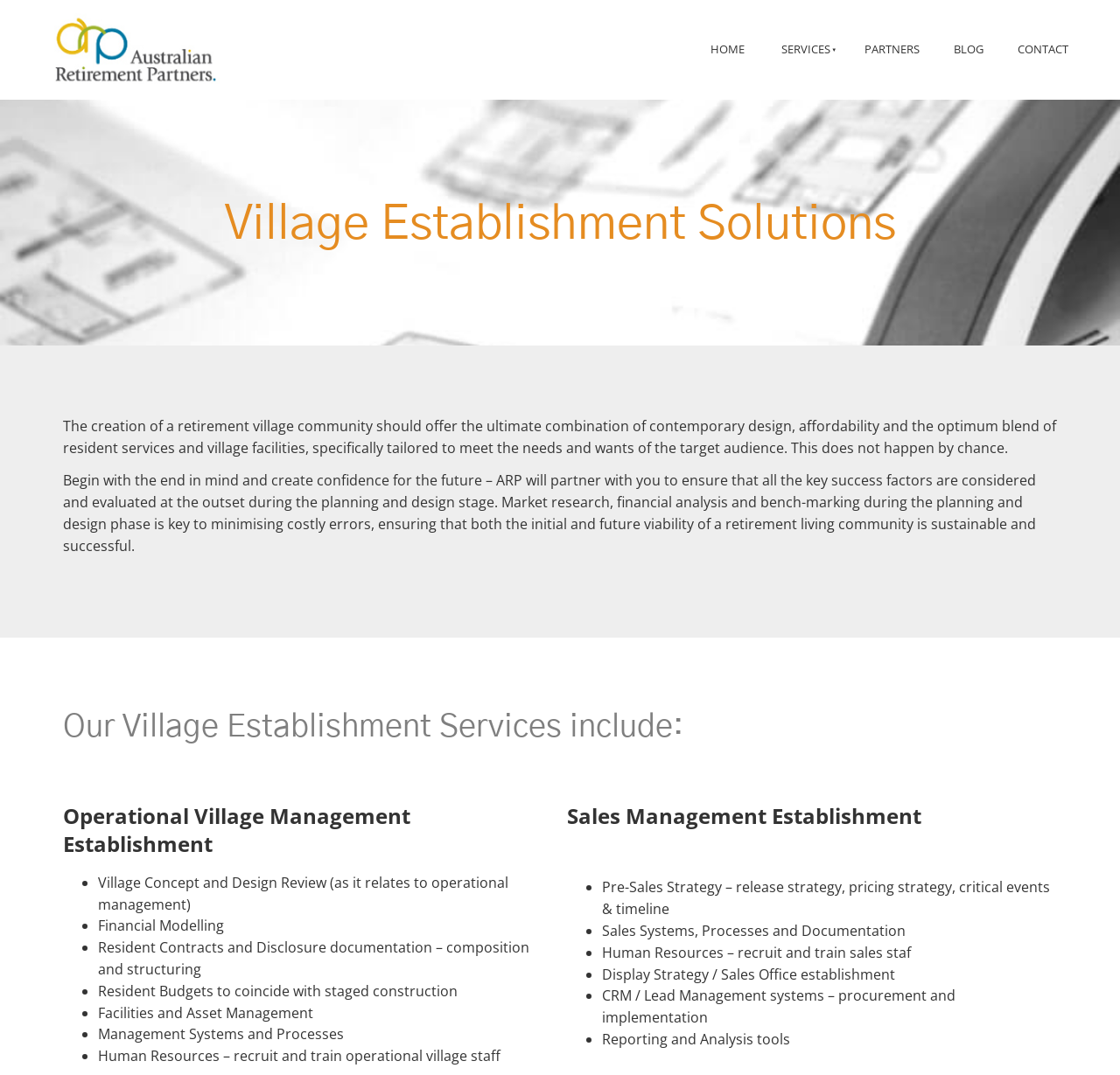What is the purpose of financial modeling in ARP's services?
Based on the image, please offer an in-depth response to the question.

According to the webpage, financial modeling is one of the services offered by ARP under Operational Village Management Establishment. The purpose of financial modeling is to ensure the initial and future viability of a retirement living community, which is a key success factor in establishing a successful retirement village.